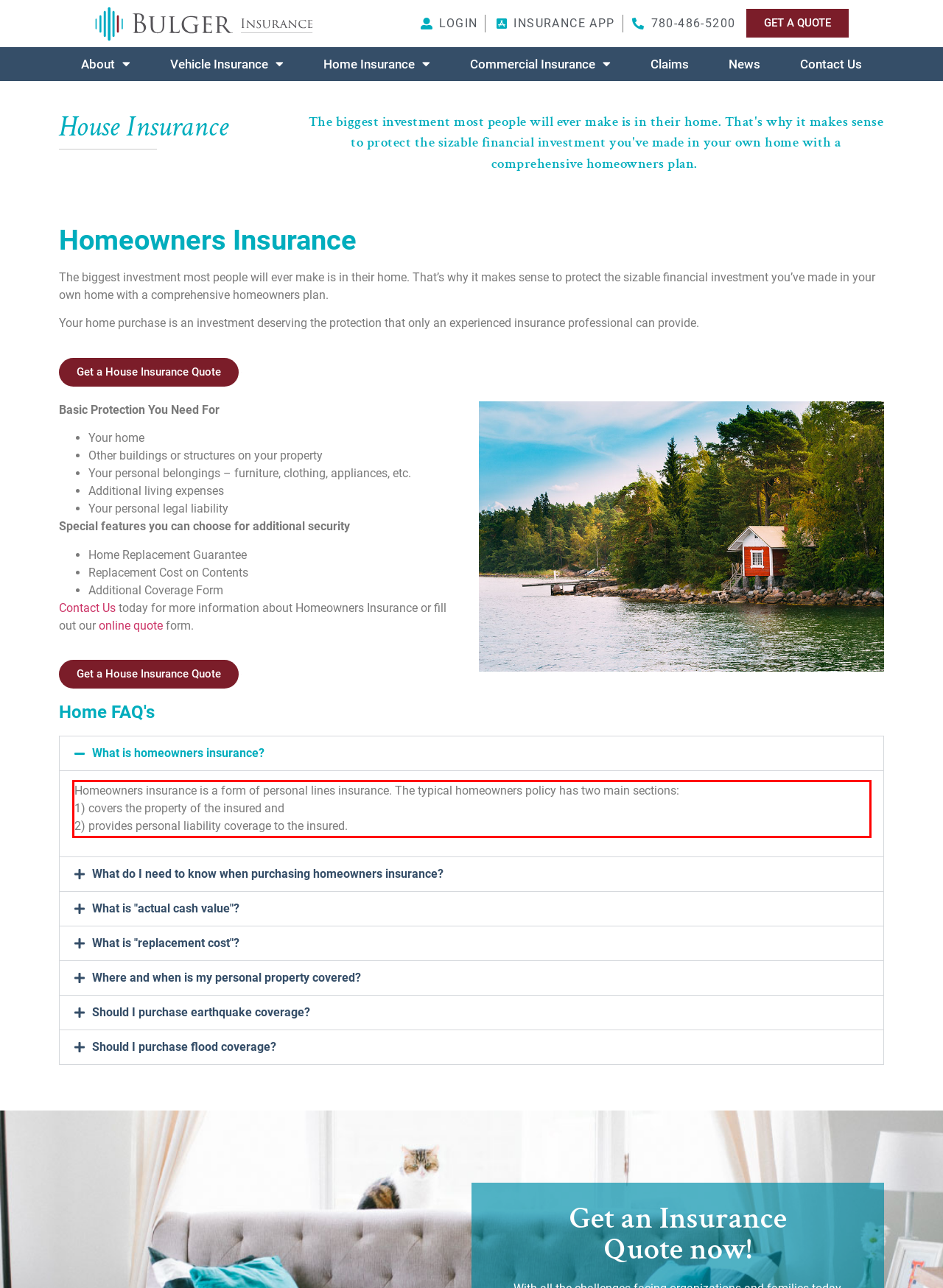Perform OCR on the text inside the red-bordered box in the provided screenshot and output the content.

Homeowners insurance is a form of personal lines insurance. The typical homeowners policy has two main sections: 1) covers the property of the insured and 2) provides personal liability coverage to the insured.